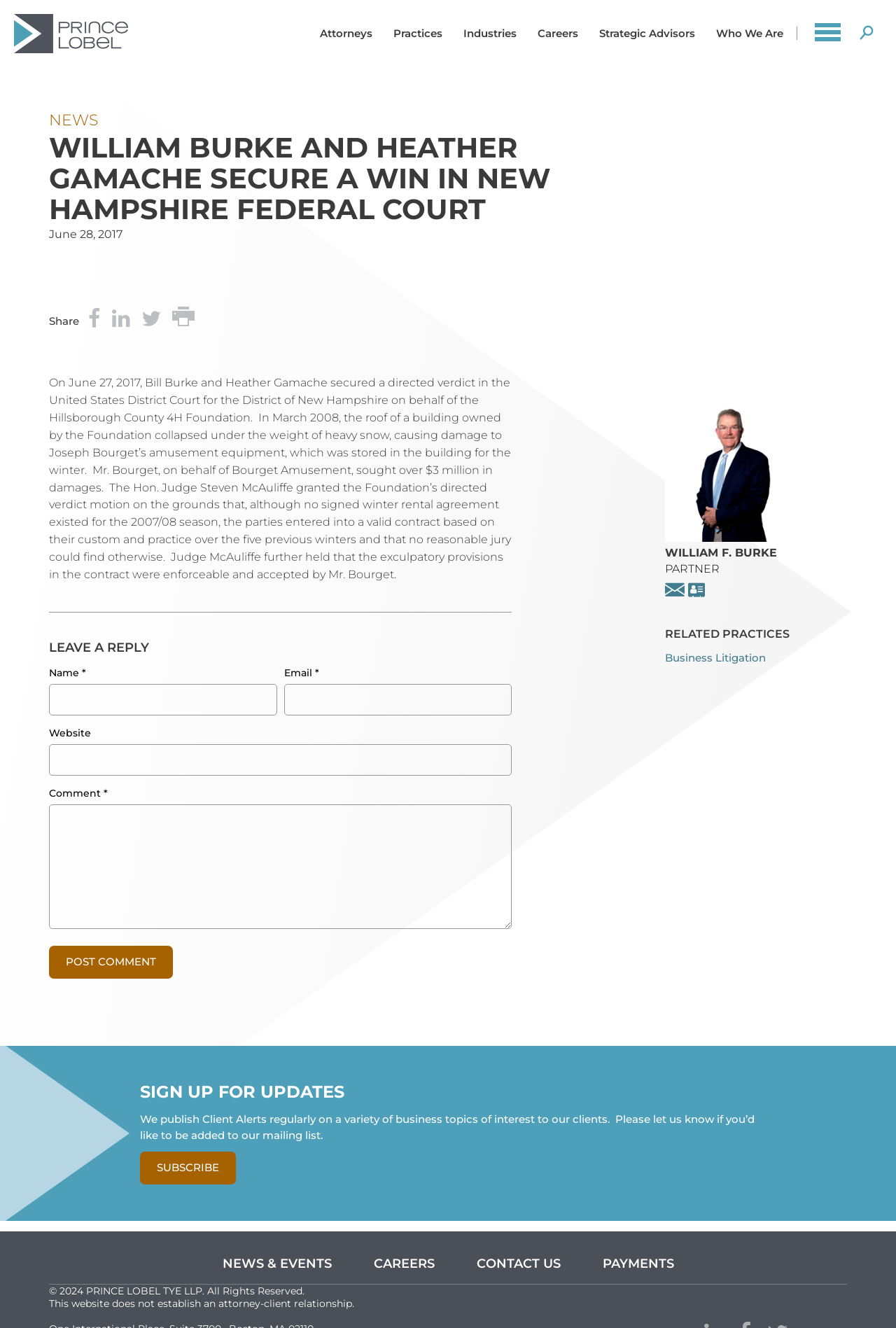Determine the bounding box coordinates of the section to be clicked to follow the instruction: "view previous page". The coordinates should be given as four float numbers between 0 and 1, formatted as [left, top, right, bottom].

None